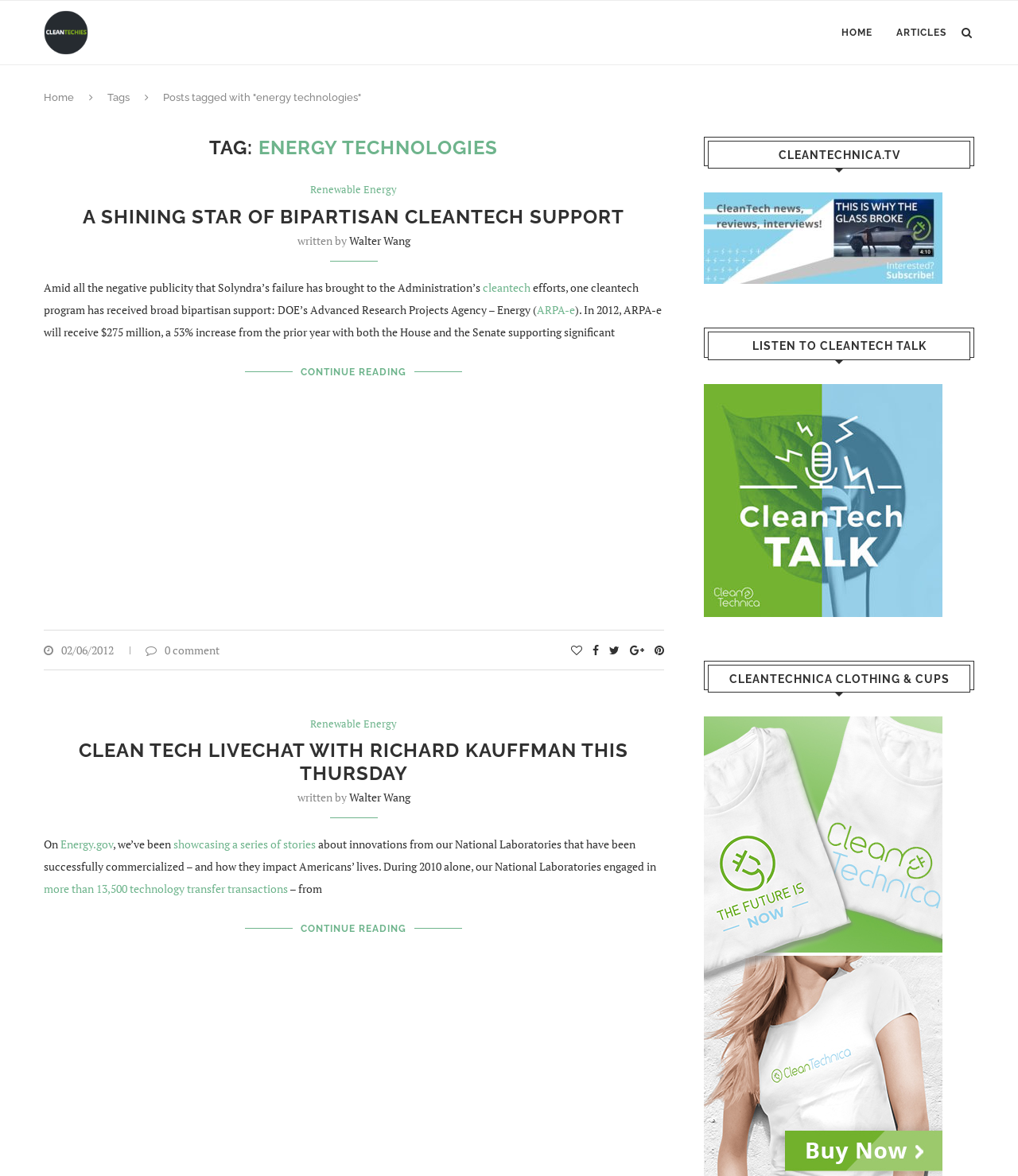Please pinpoint the bounding box coordinates for the region I should click to adhere to this instruction: "Click on Home".

None